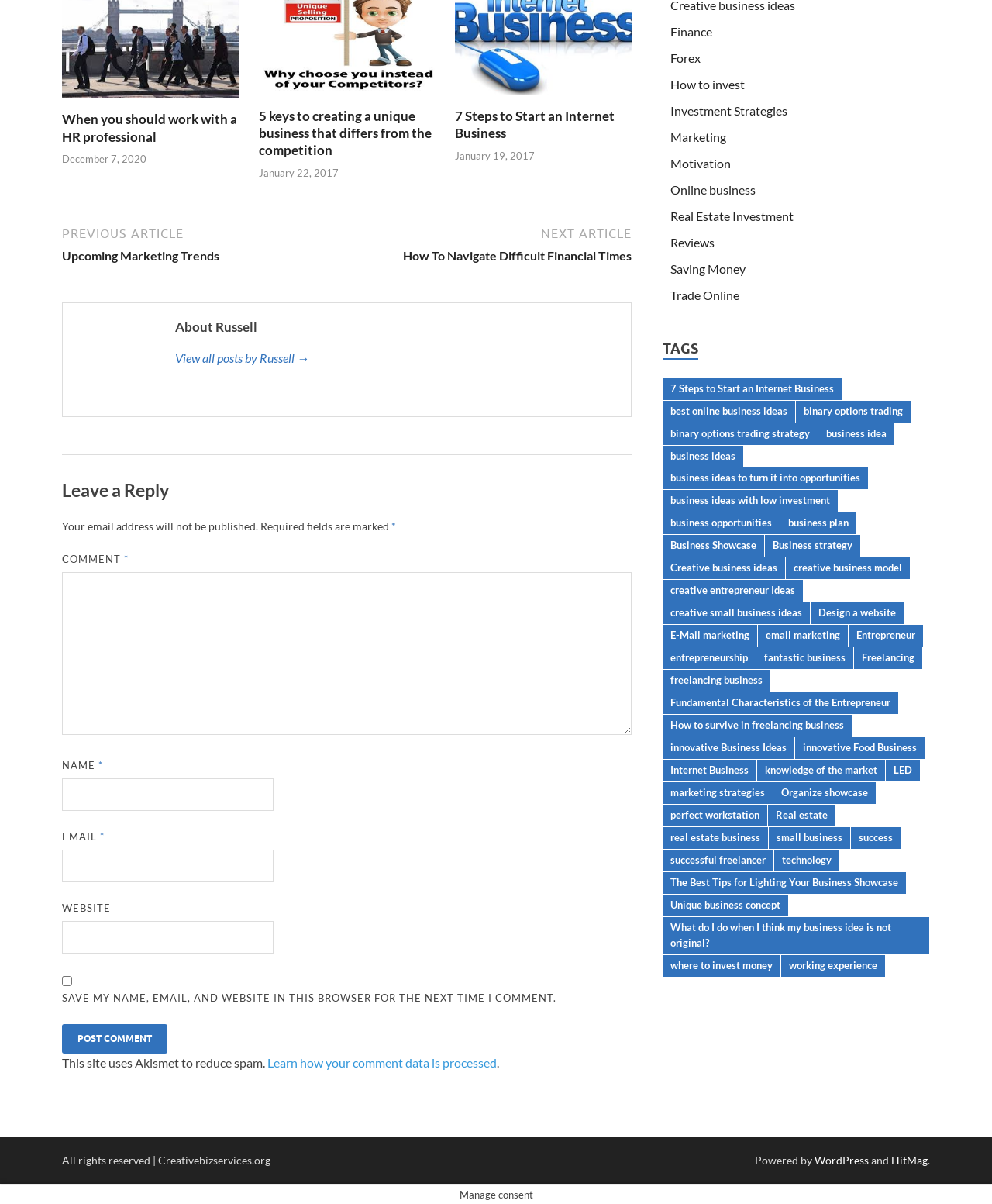Give the bounding box coordinates for the element described as: "parent_node: EMAIL * aria-describedby="email-notes" name="email"".

[0.062, 0.705, 0.276, 0.733]